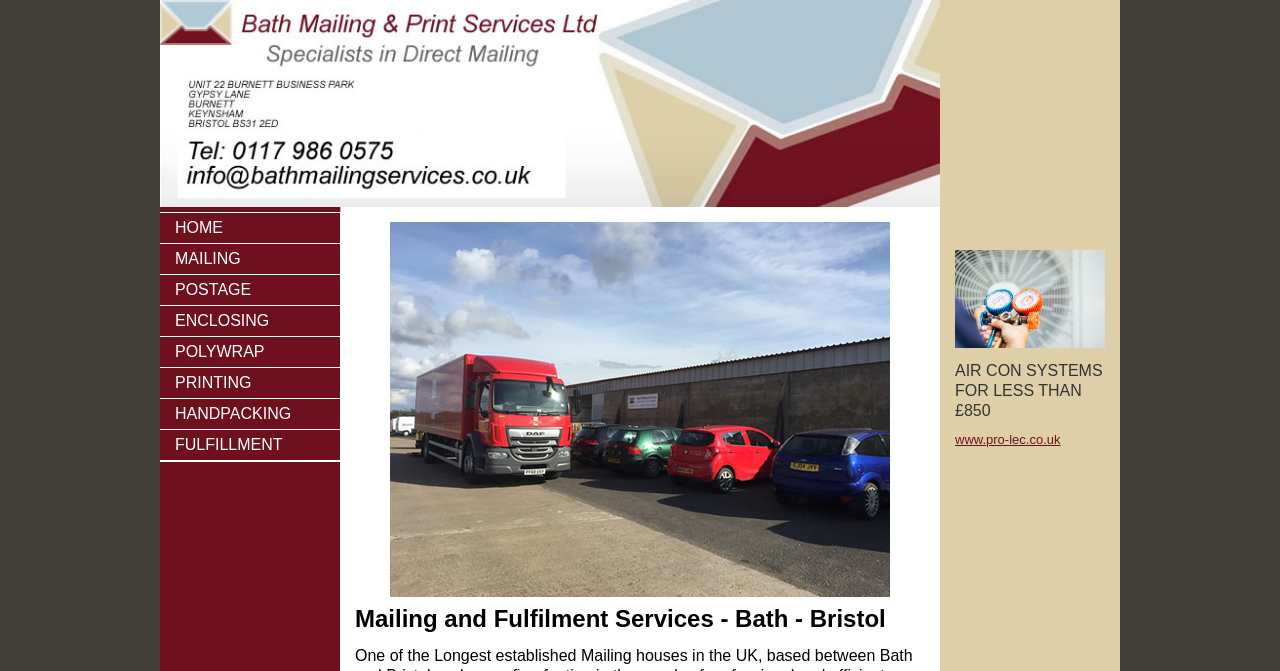Determine the bounding box coordinates of the clickable area required to perform the following instruction: "click on the link to www.pro-lec.co.uk". The coordinates should be represented as four float numbers between 0 and 1: [left, top, right, bottom].

[0.746, 0.643, 0.829, 0.666]